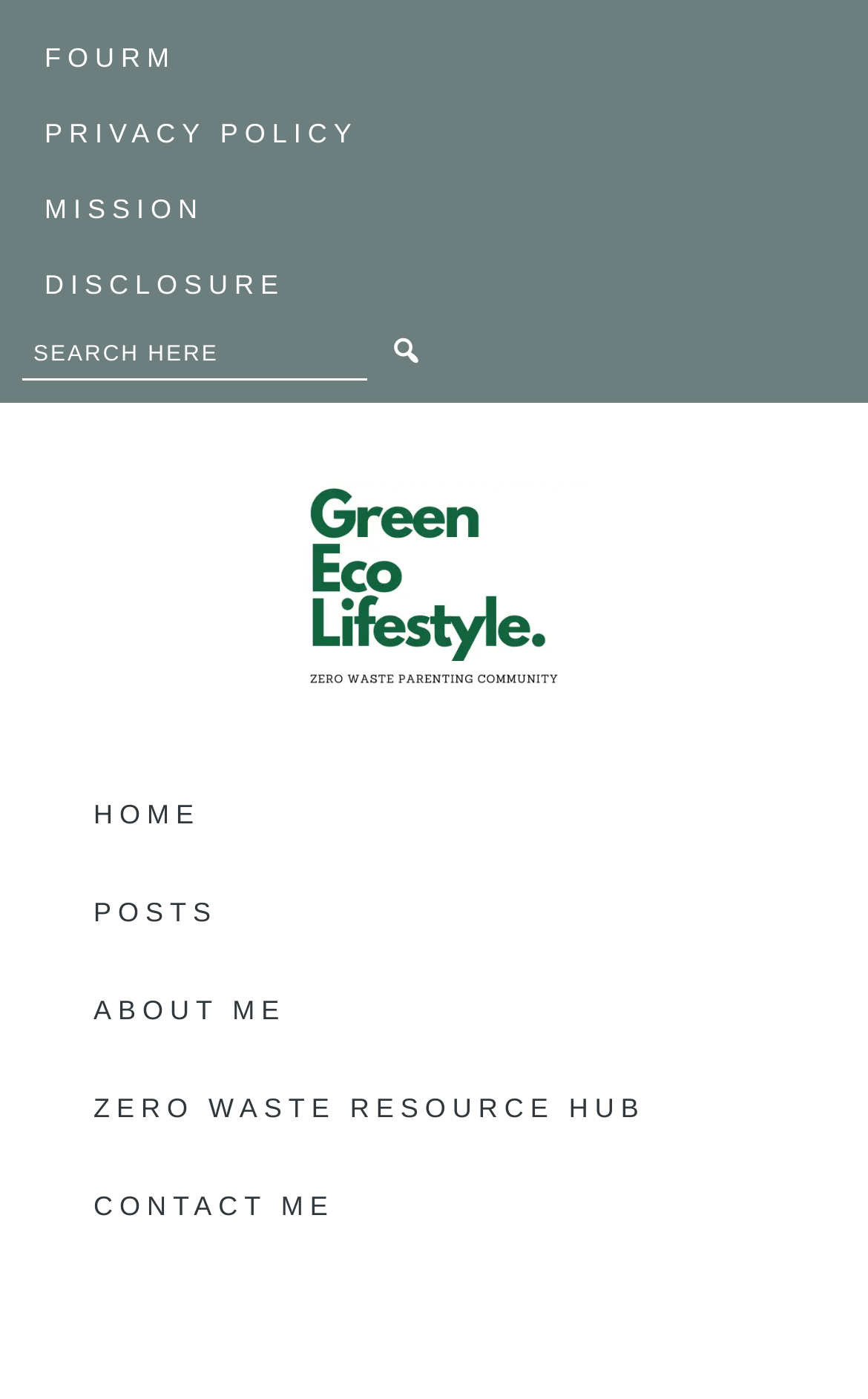Locate the bounding box coordinates of the clickable area to execute the instruction: "view about me page". Provide the coordinates as four float numbers between 0 and 1, represented as [left, top, right, bottom].

[0.108, 0.696, 0.892, 0.747]